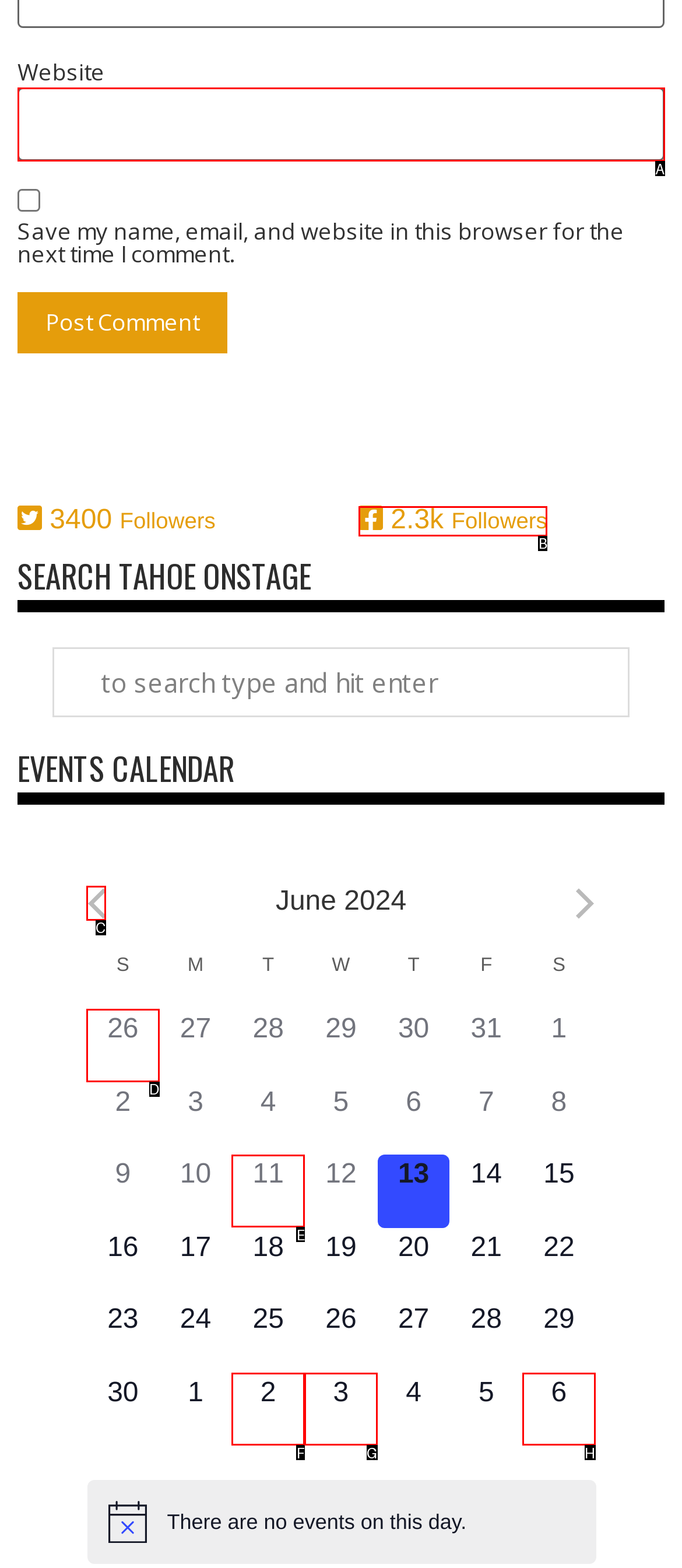Determine which HTML element should be clicked for this task: Share this article
Provide the option's letter from the available choices.

None